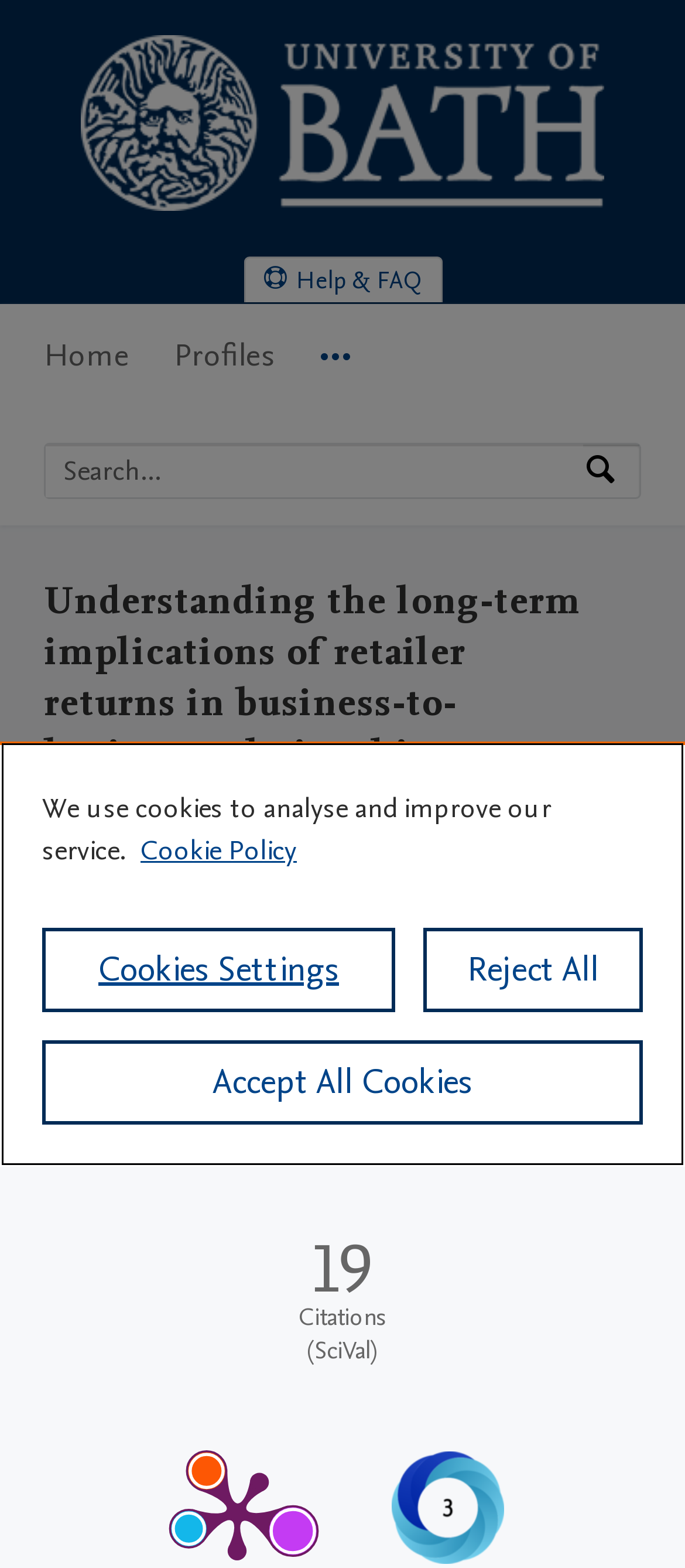Give a one-word or short-phrase answer to the following question: 
Who are the authors of this research?

Lauren Skinner Beitelspacher, Thomas L. Baker, Adam Rapp, Dhruv Grewal